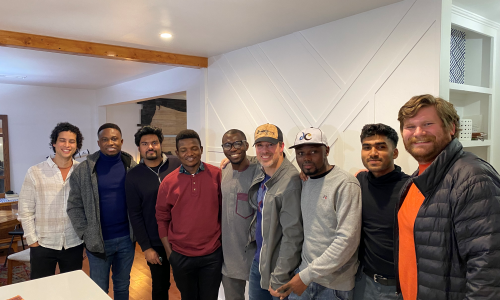Please analyze the image and give a detailed answer to the question:
What is the purpose of the group?

The caption states that the group's mission is to foster friendships and cultural exchange, which implies that the purpose of the group is to bring people together and facilitate cultural understanding.